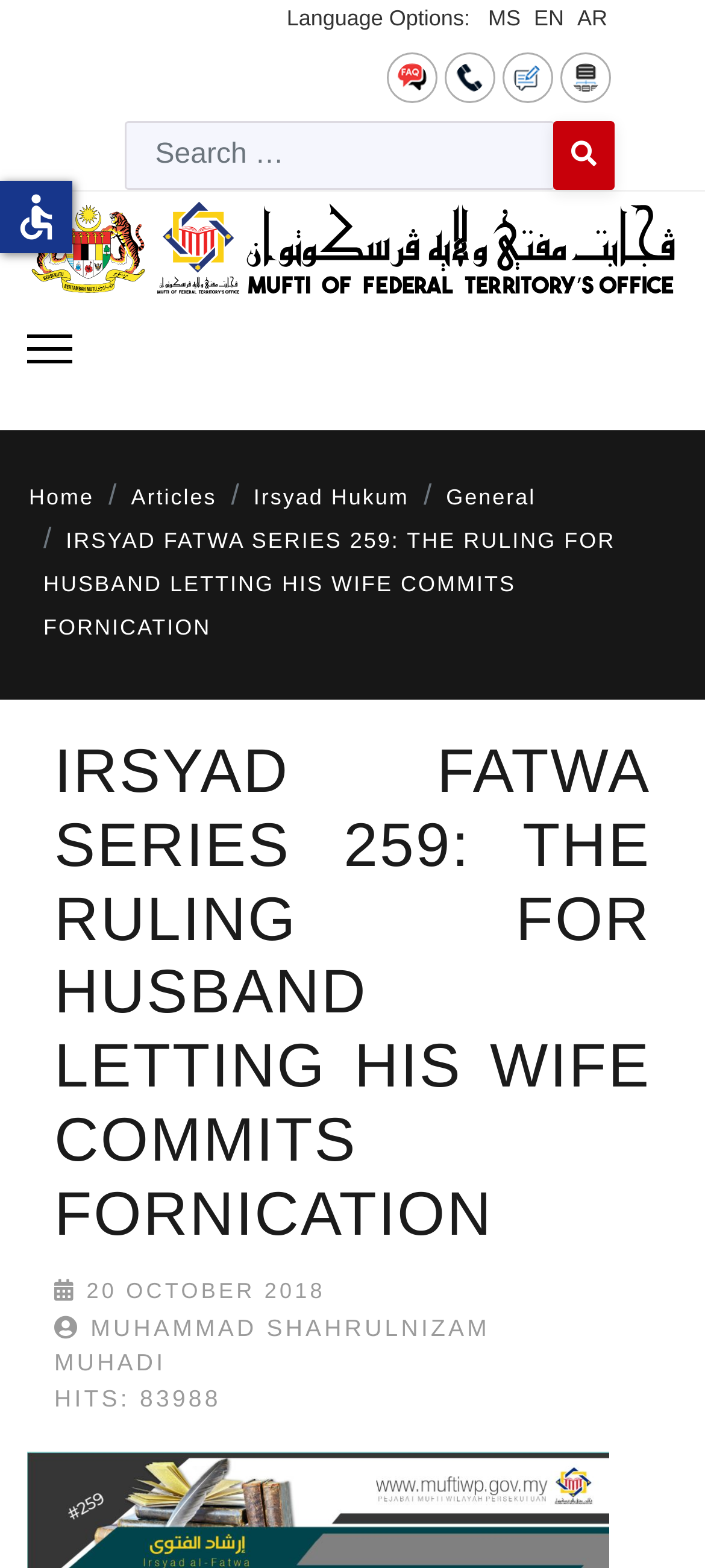Detail the various sections and features of the webpage.

The webpage is about a fatwa series from the Pejabat Mufti Wilayah Persekutuan, specifically focusing on the ruling for a husband letting his wife commit fornication. 

At the top of the page, there is a language options section with links to switch between Malay, English, and Arabic. Below this section, there are four links with accompanying icons, labeled as "faq2", "hubungi2", "maklumbalas2", and "peta2". 

To the right of these links, there is a search bar with a combobox and a button. Above the search bar, there is a logo of the Pejabat Mufti Wilayah Persekutuan in English. 

On the left side of the page, there is a menu section with links to "Home", "Articles", "Irsyad Hukum", and "General". 

The main content of the page is a fatwa article with the title "IRSYAD FATWA SERIES 259: THE RULING FOR HUSBAND LETTING HIS WIFE COMMITS FORNICATION". Below the title, there is a heading with the same text. The article also includes information about its publication date, uploaded by, and the number of hits it has received.